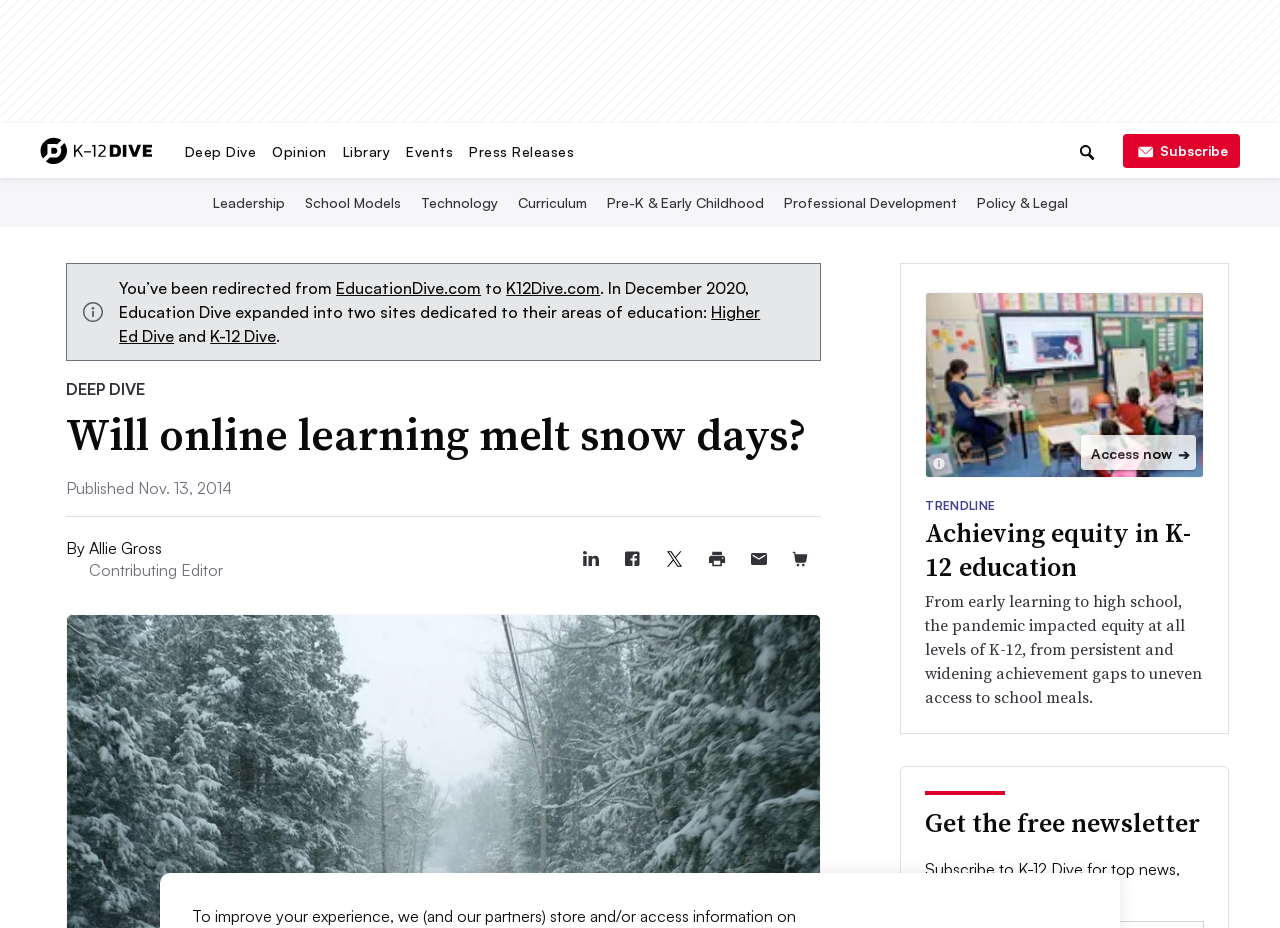Examine the screenshot and answer the question in as much detail as possible: What is the name of the section below the main article?

I found the answer by looking at the section heading below the main article, which is labeled 'TRENDLINE'.